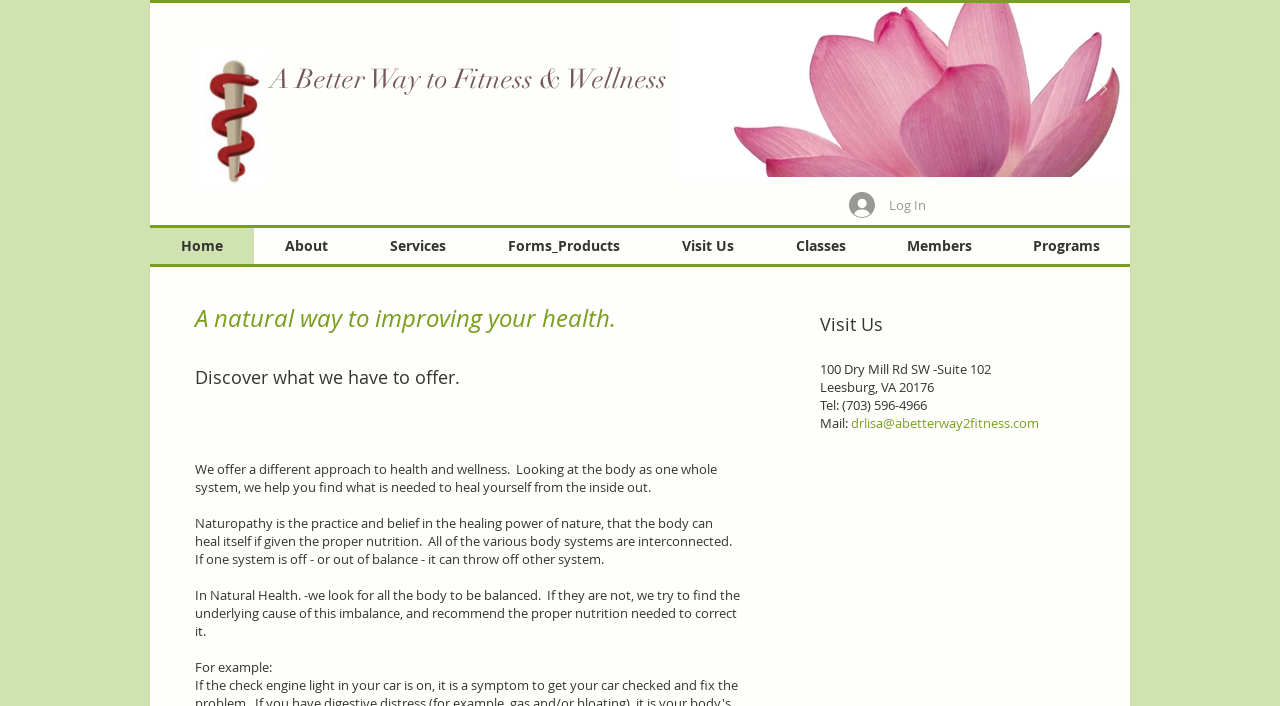Locate the bounding box coordinates of the clickable element to fulfill the following instruction: "Contact the office via email". Provide the coordinates as four float numbers between 0 and 1 in the format [left, top, right, bottom].

[0.665, 0.586, 0.812, 0.612]